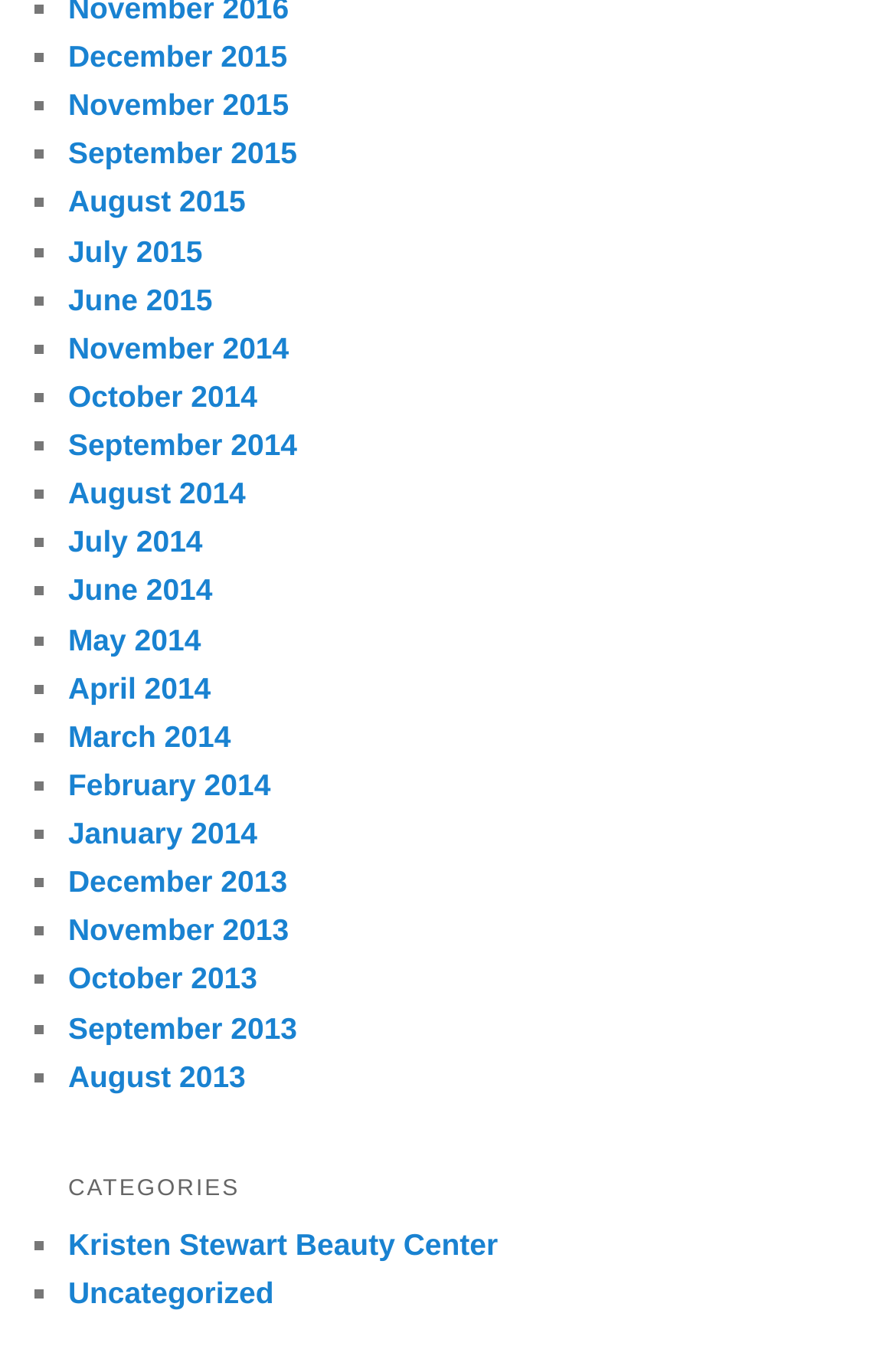Show the bounding box coordinates for the HTML element described as: "Uncategorized".

[0.076, 0.932, 0.306, 0.957]